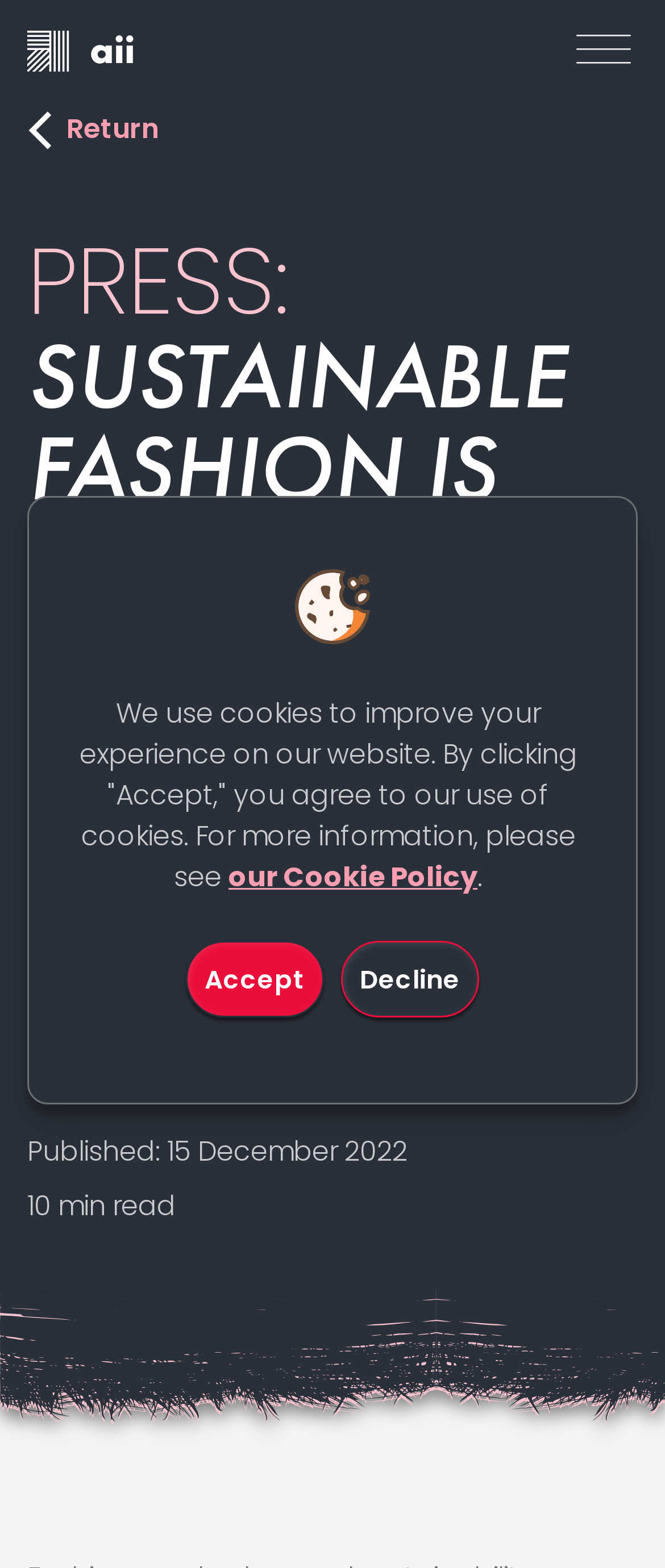Give a detailed explanation of the elements present on the webpage.

This webpage appears to be an article from Vogue Business, focusing on sustainable fashion. At the top, there is a dialog box for cookies and privacy, which includes an image of the Apparel Impact Institute, a brief description of the use of cookies, and buttons to accept or decline. 

On the top left, there is a small logo of the Apparel Impact Institute, and on the top right, there is a button to open a menu. Below the menu button, there are social media sharing links, including LinkedIn, Twitter, Pinterest, and Facebook, each accompanied by an icon.

The main content of the article begins with a heading that reads "PRESS: SUSTAINABLE FASHION IS STUCK IN ‘PILOT PHASE’ VOGUE BUSINESS". Below the heading, there is a publication date, "15 December 2022", and an estimated reading time of "10 min read". 

To the right of the publication date, there is a category label "Industry" accompanied by an article icon. The rest of the article content is not described in the accessibility tree, but based on the provided meta description, it likely discusses the need for the fashion industry to reduce its total emissions and source materials sustainably.